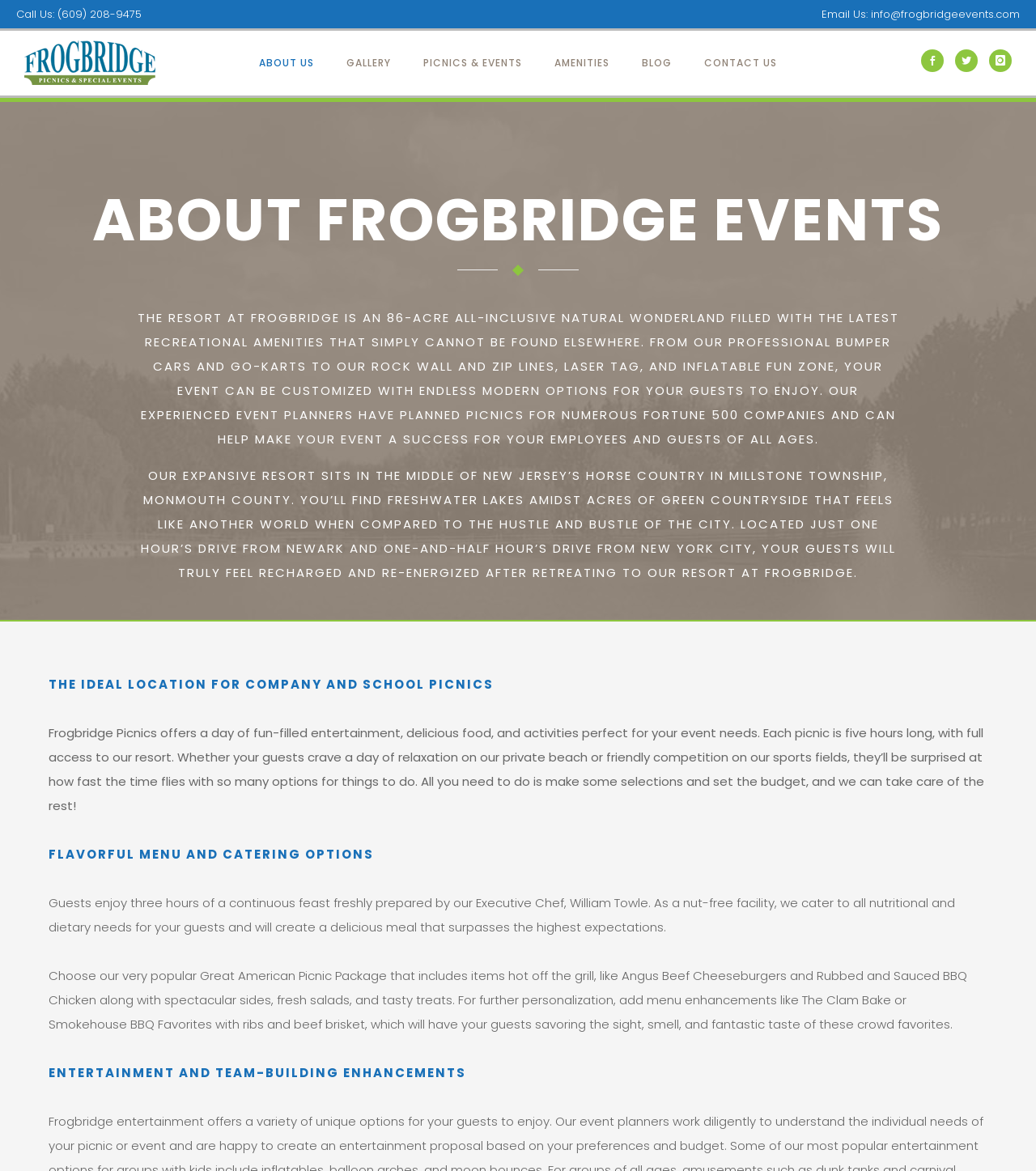Please mark the bounding box coordinates of the area that should be clicked to carry out the instruction: "Call the phone number".

[0.055, 0.006, 0.137, 0.019]